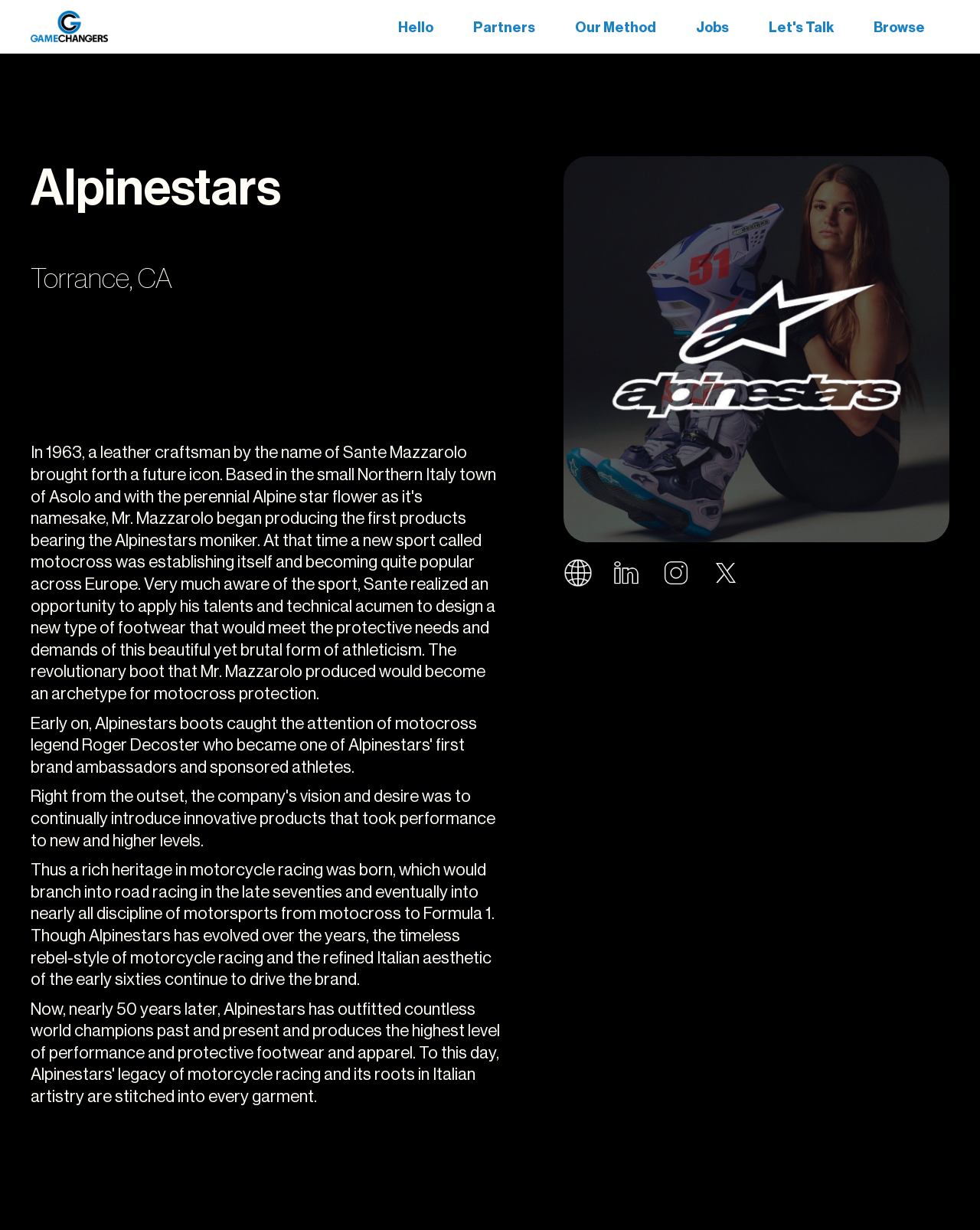Provide a one-word or short-phrase response to the question:
What is the text on the static text element below the 'Alpinestars' heading?

Thus a rich heritage...